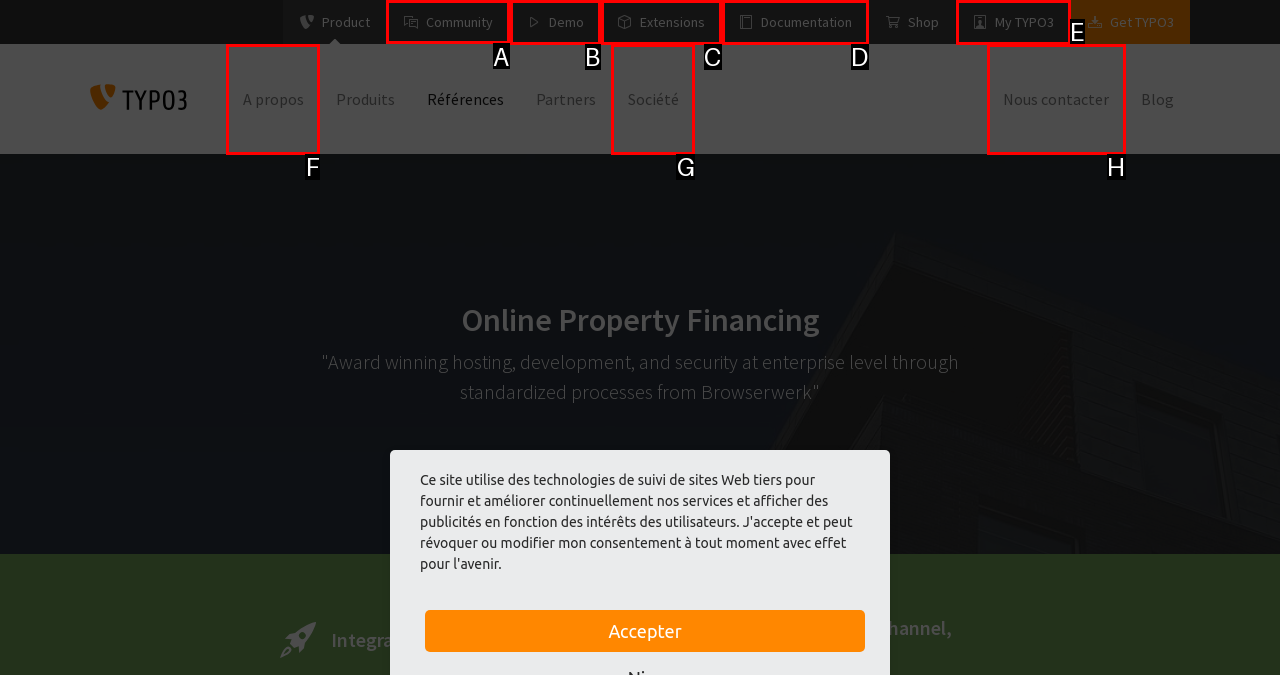Select the HTML element that should be clicked to accomplish the task: Visit the TYPO3 community Reply with the corresponding letter of the option.

A